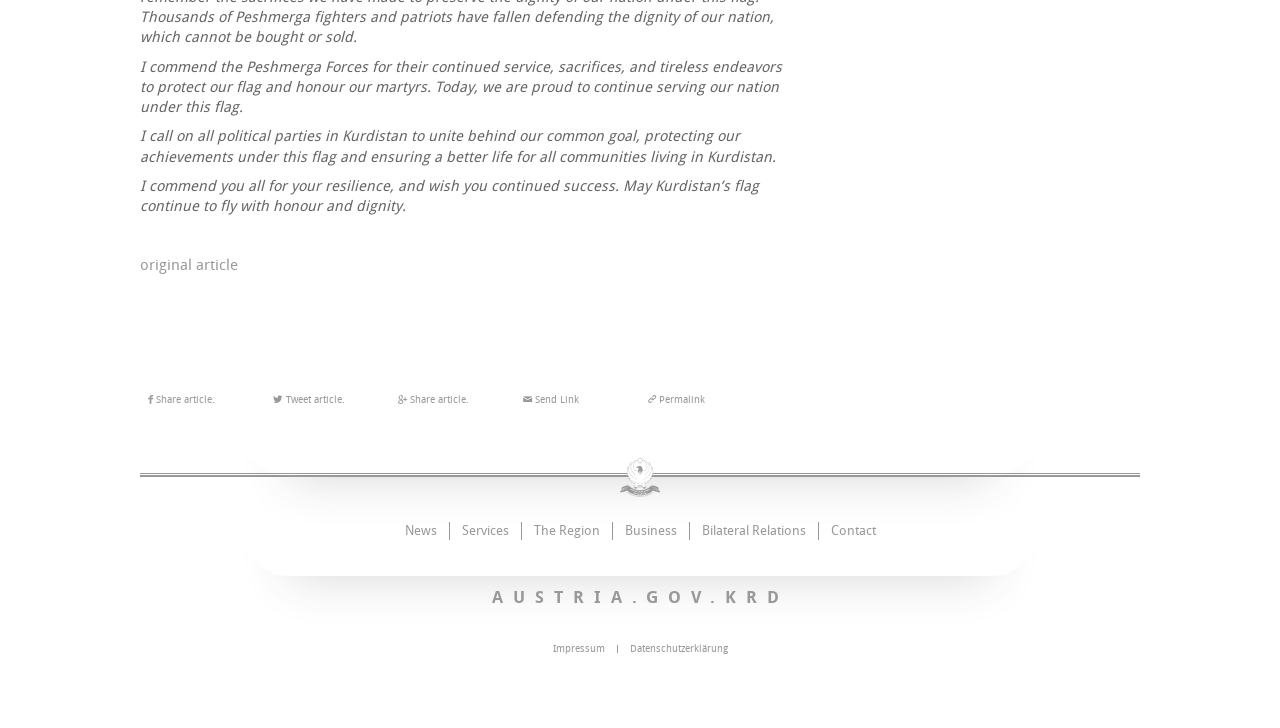Reply to the question with a brief word or phrase: What is the purpose of the links at the bottom?

Navigation